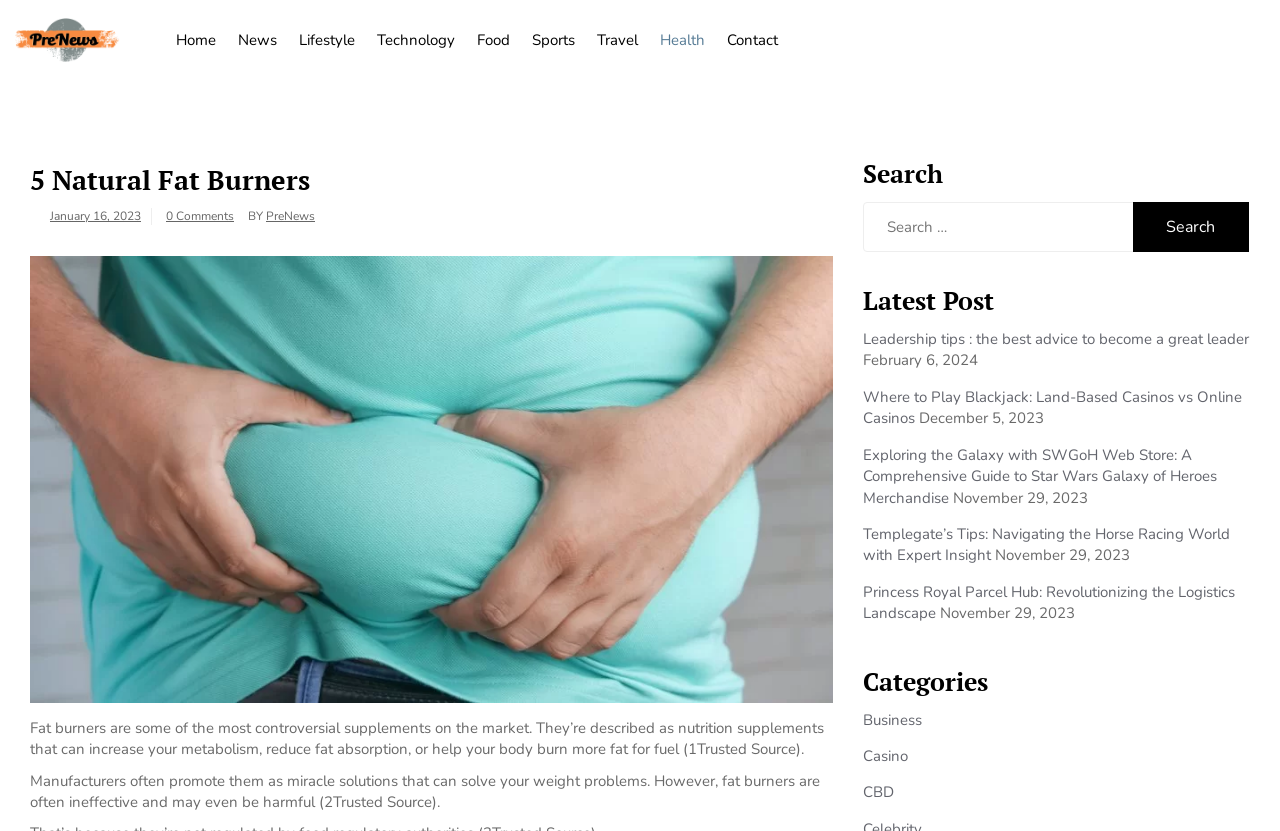What is the name of the website?
Kindly give a detailed and elaborate answer to the question.

The name of the website can be determined by looking at the top-left corner of the webpage, where the logo and text 'PreNews' are located.